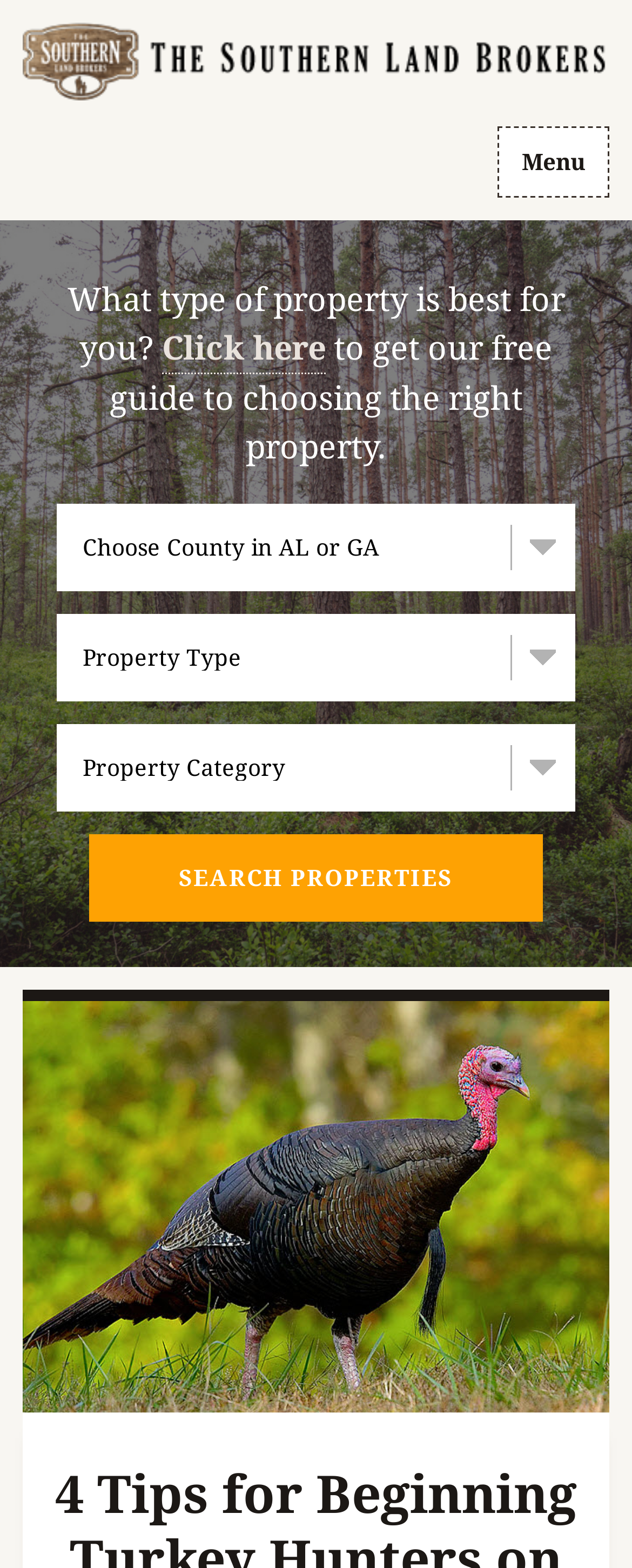Give a one-word or phrase response to the following question: What type of image is displayed at the bottom of the webpage?

Unknown